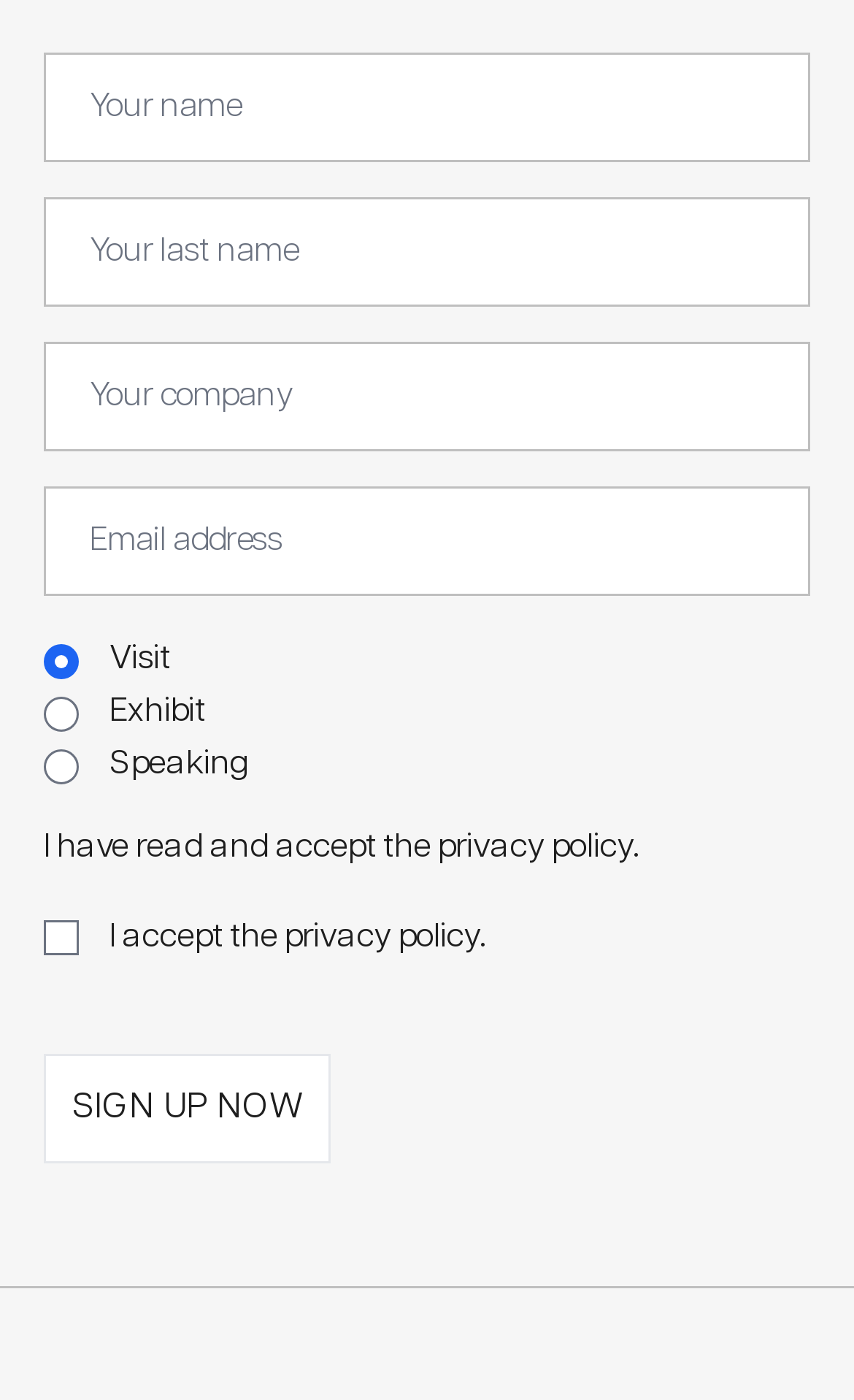Determine the bounding box coordinates of the area to click in order to meet this instruction: "Learn Italian with the Online Italian Club".

None